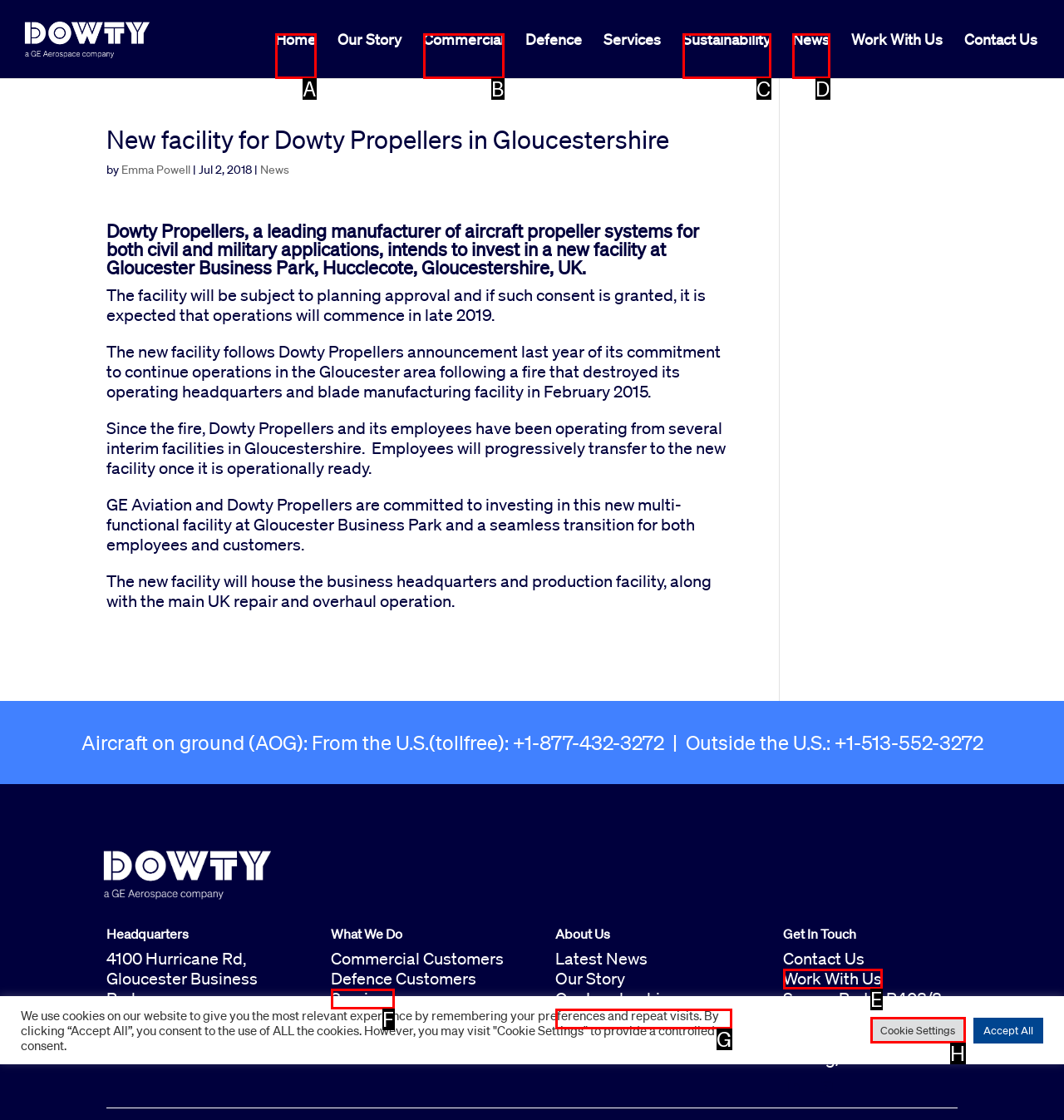Indicate the UI element to click to perform the task: Check the ranking of companies in the IT industry. Reply with the letter corresponding to the chosen element.

None